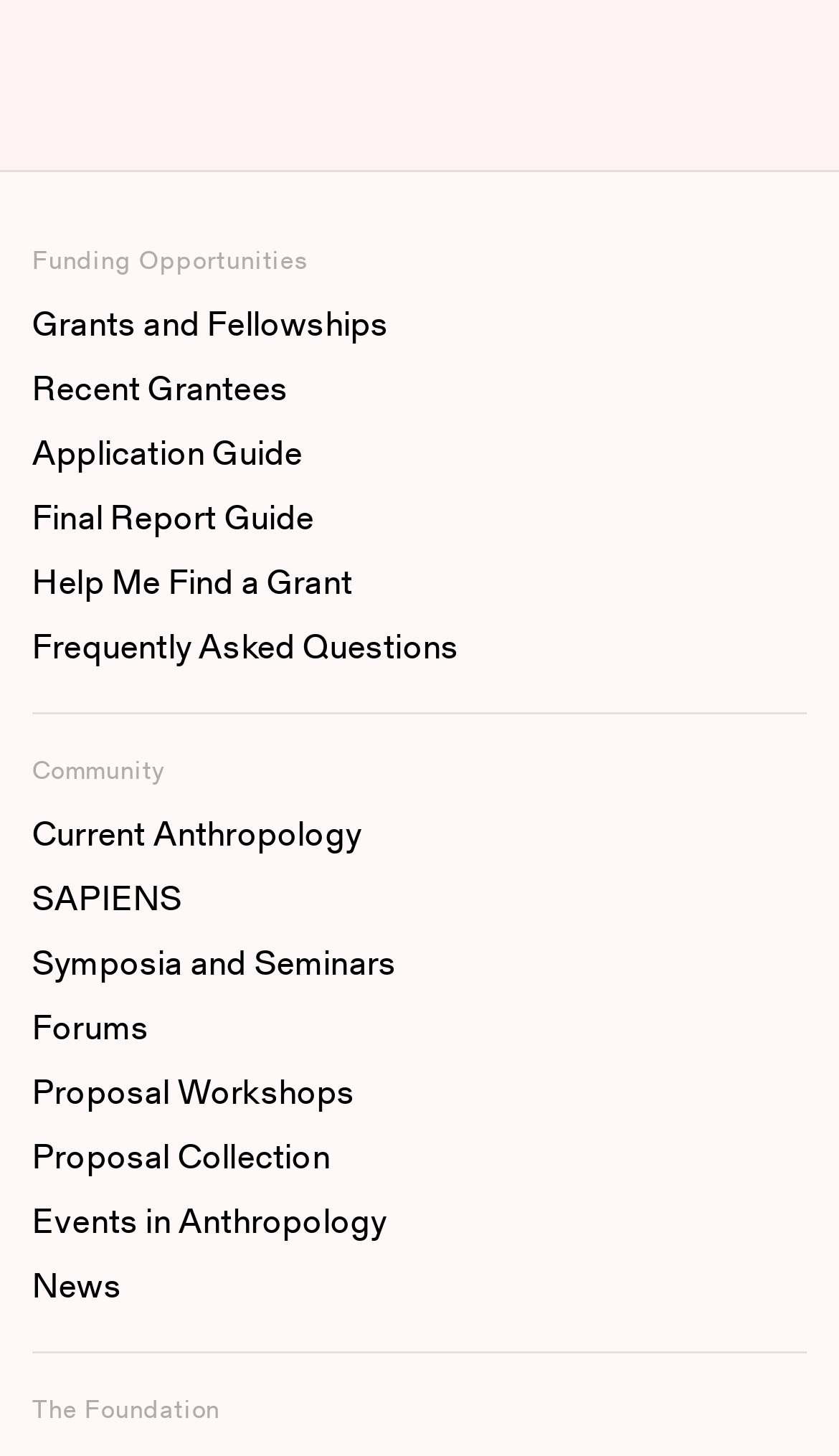Answer the question using only one word or a concise phrase: What is the last link in the Community section?

News